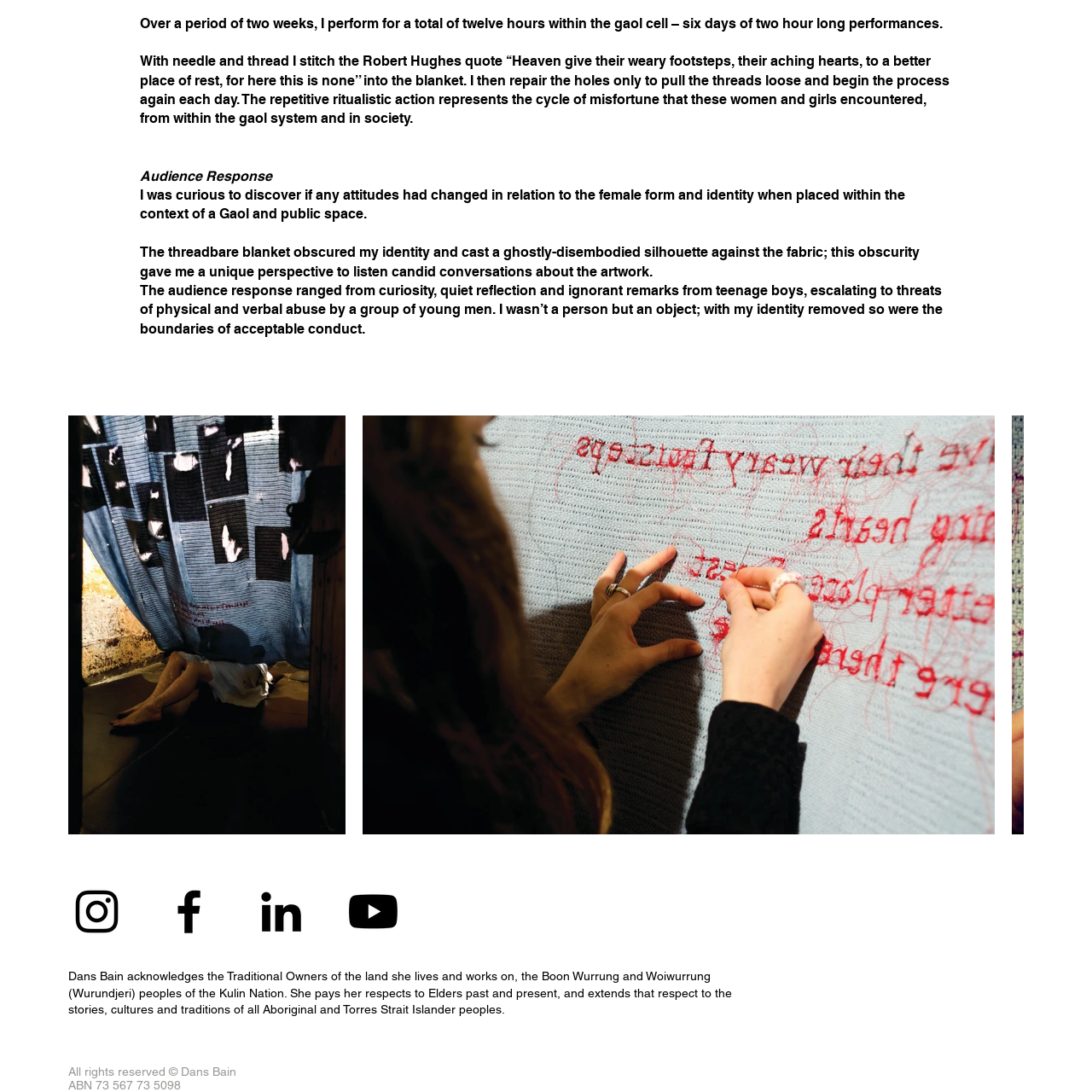Please concentrate on the part of the image enclosed by the red bounding box and answer the following question in detail using the information visible: How long does the performance unfold?

According to the caption, the performance unfolds over a period of two weeks, capturing the tension between vulnerability and defiance as the artist invites viewers to reflect on their perceptions of the female form and identity in a constrained environment.